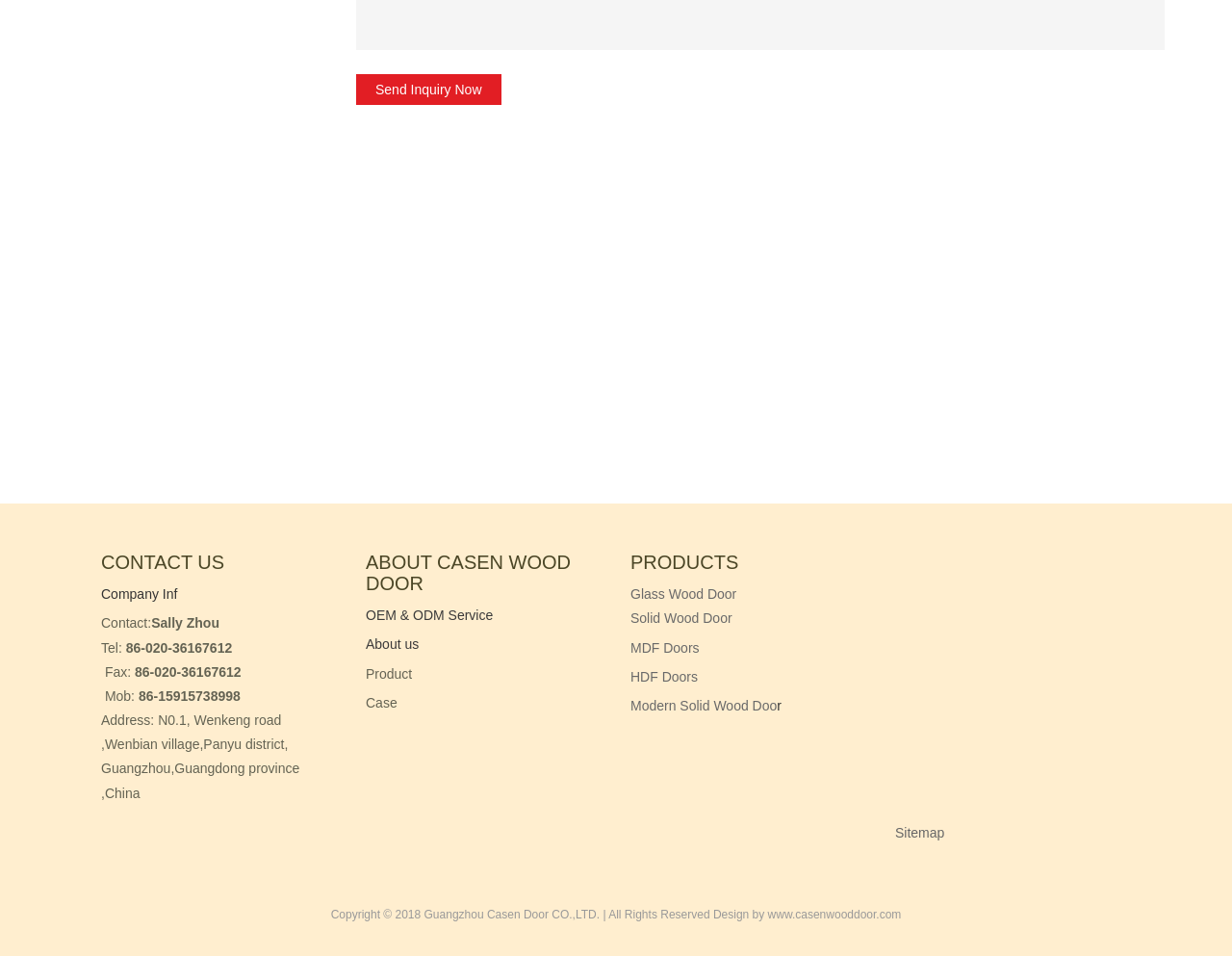Kindly determine the bounding box coordinates for the clickable area to achieve the given instruction: "Contact Sally Zhou".

[0.123, 0.644, 0.178, 0.66]